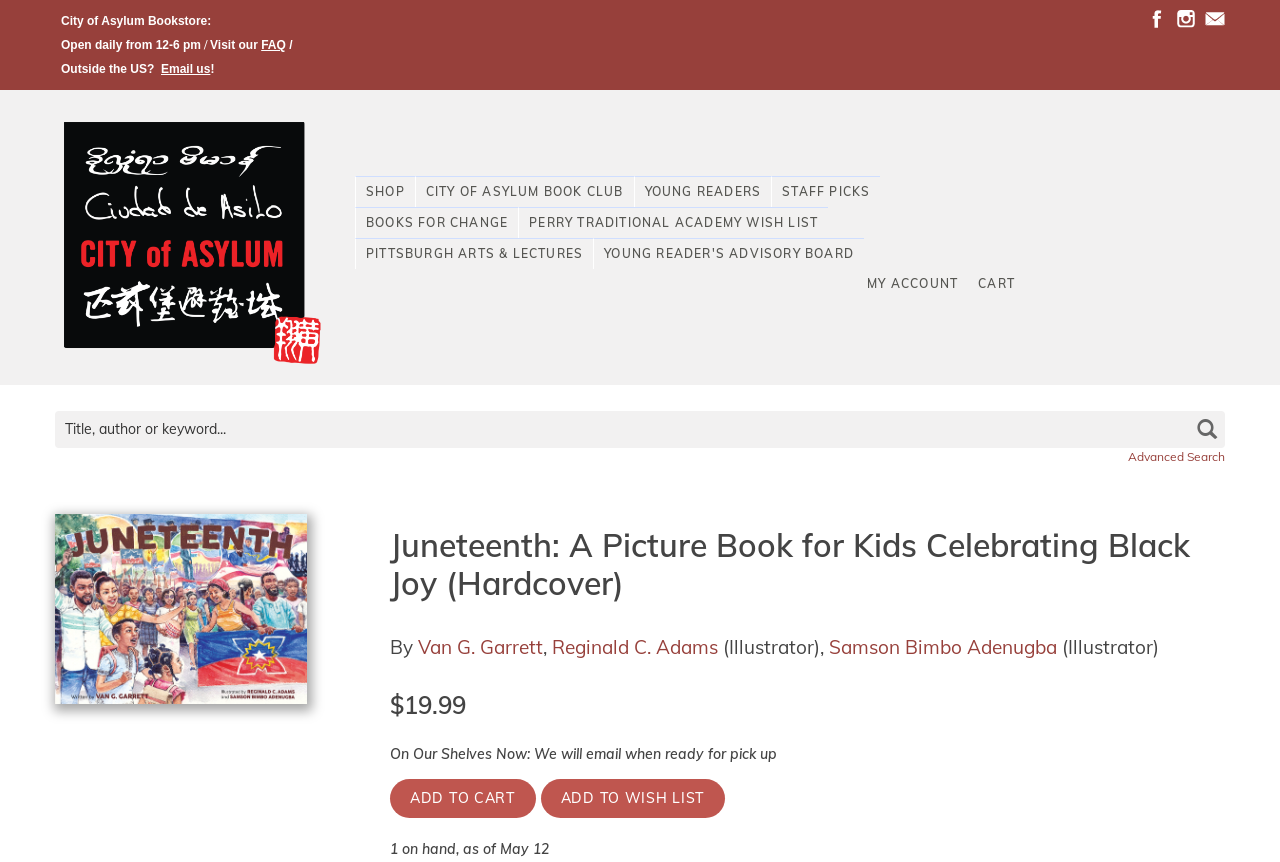What is the price of the book 'Juneteenth: A Picture Book for Kids Celebrating Black Joy'?
Using the visual information, reply with a single word or short phrase.

$19.99